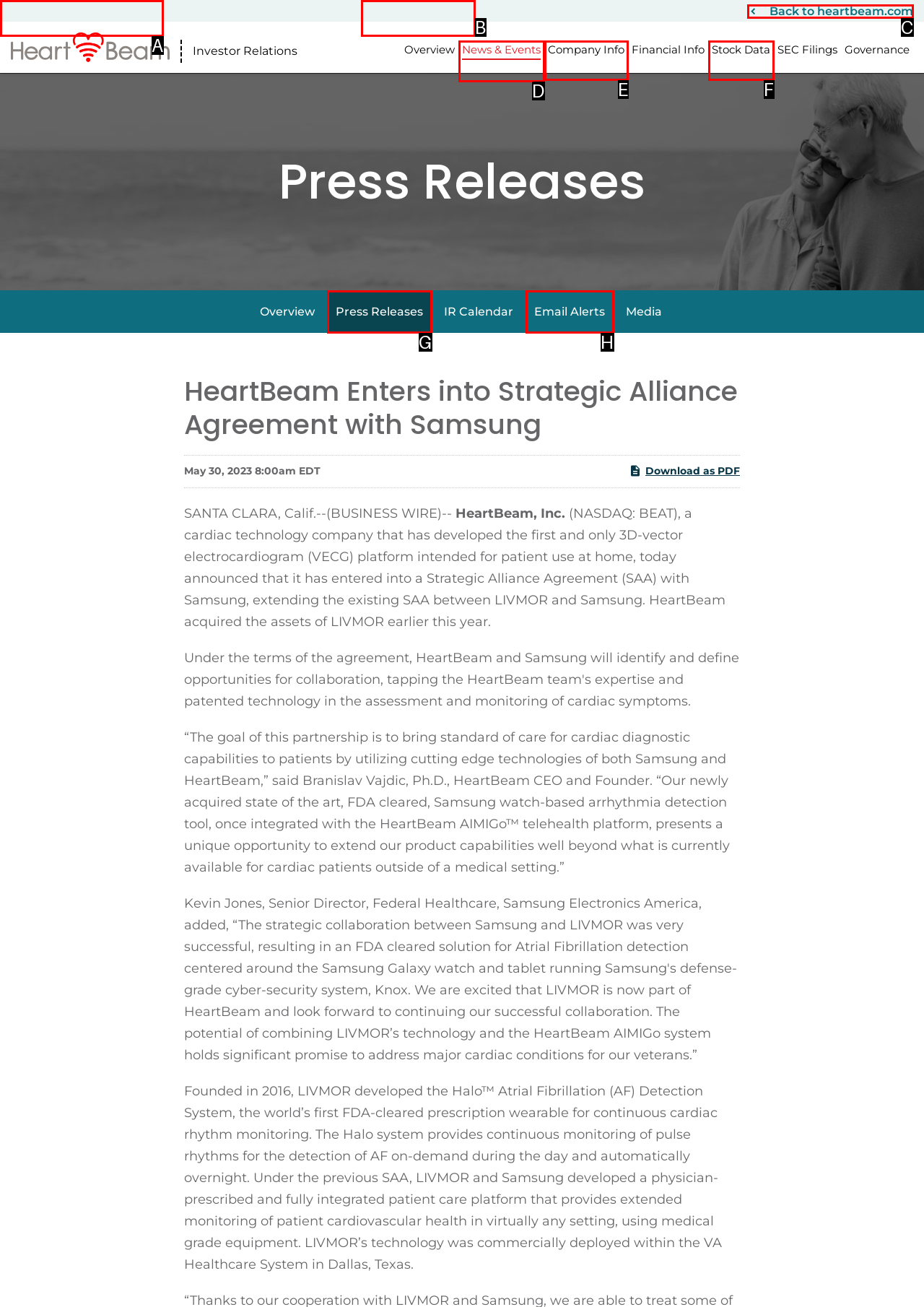Look at the description: Skip to main content
Determine the letter of the matching UI element from the given choices.

A